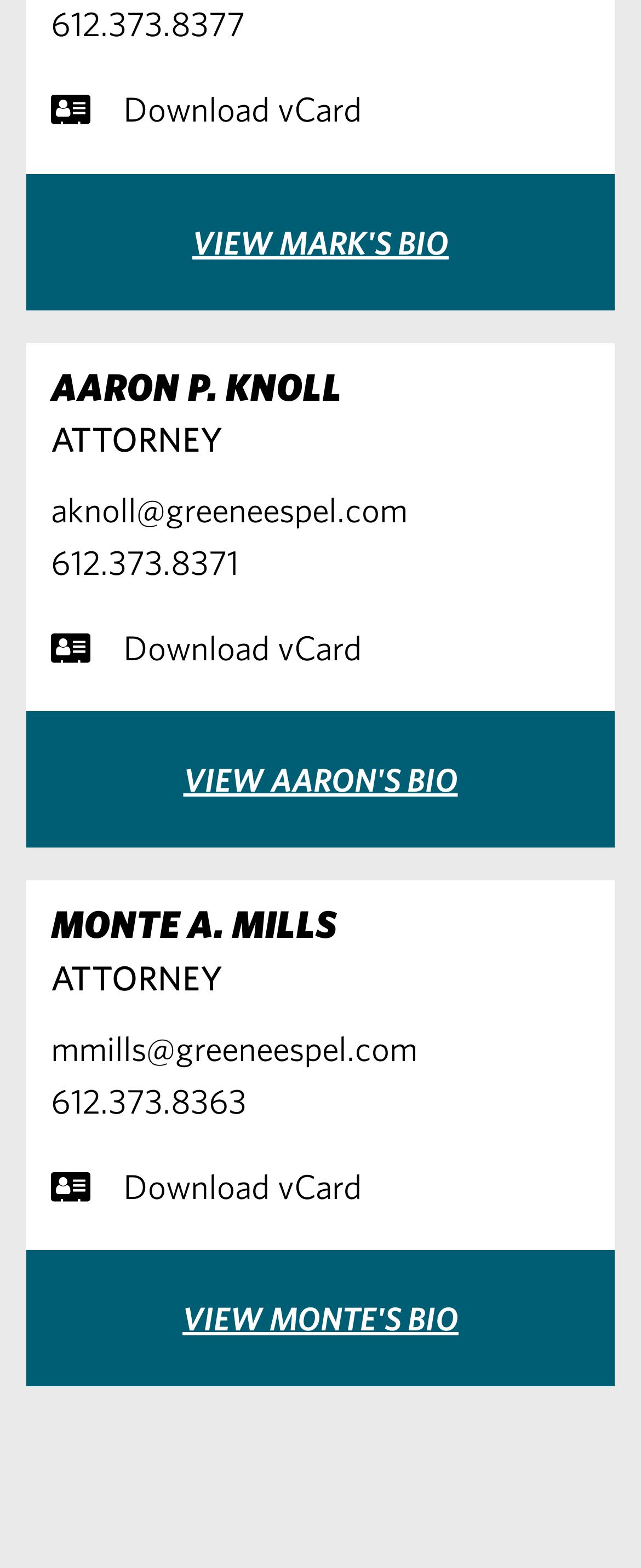Determine the bounding box coordinates in the format (top-left x, top-left y, bottom-right x, bottom-right y). Ensure all values are floating point numbers between 0 and 1. Identify the bounding box of the UI element described by: Download vCard

[0.079, 0.057, 0.564, 0.082]